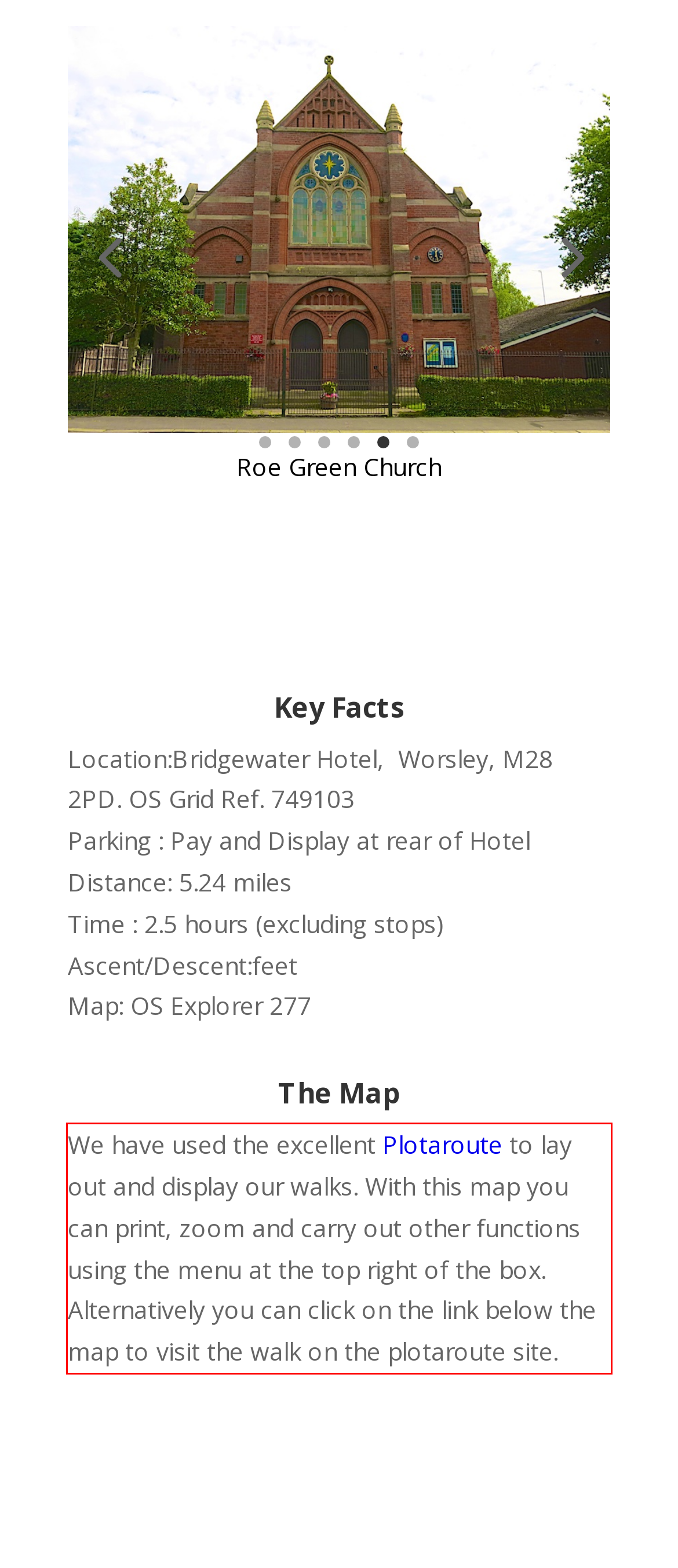The screenshot you have been given contains a UI element surrounded by a red rectangle. Use OCR to read and extract the text inside this red rectangle.

We have used the excellent Plotaroute to lay out and display our walks. With this map you can print, zoom and carry out other functions using the menu at the top right of the box. Alternatively you can click on the link below the map to visit the walk on the plotaroute site.